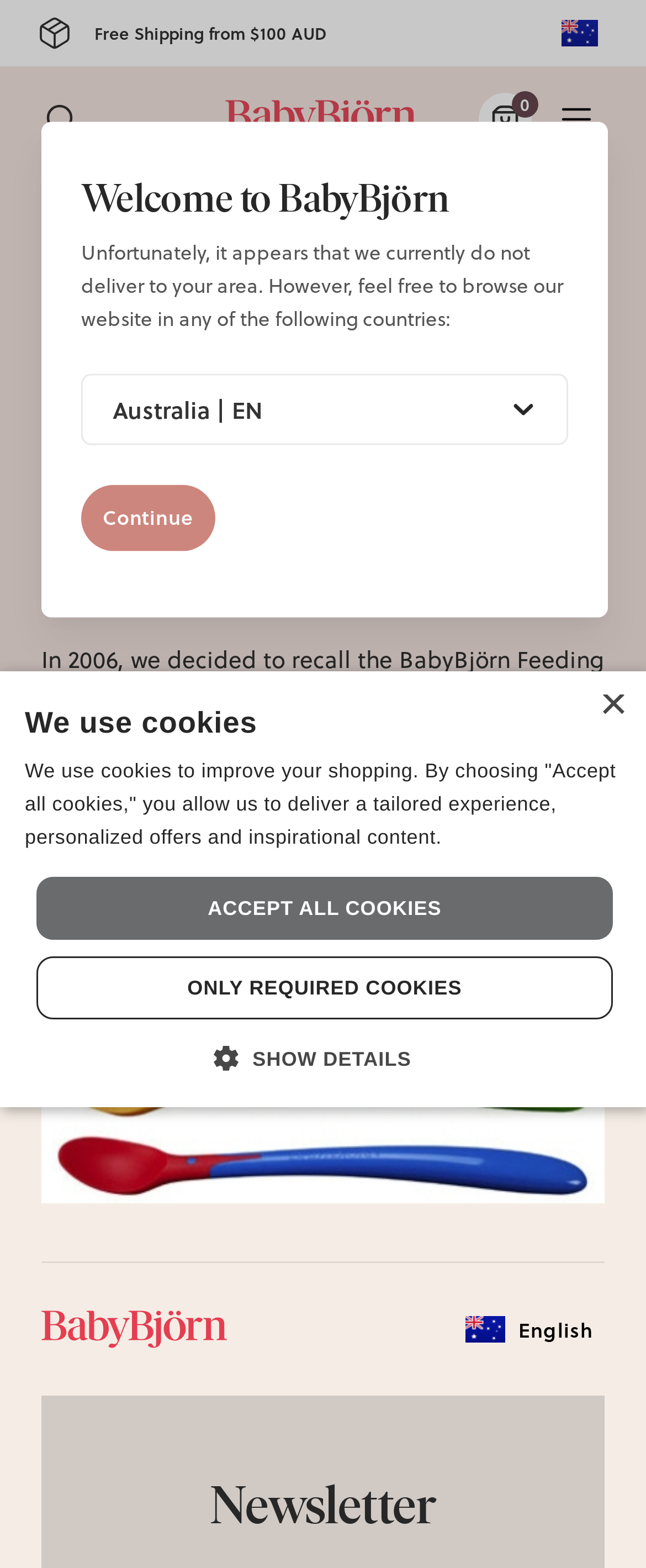Please pinpoint the bounding box coordinates for the region I should click to adhere to this instruction: "Contact care@babybjorn.com".

[0.474, 0.356, 0.828, 0.378]